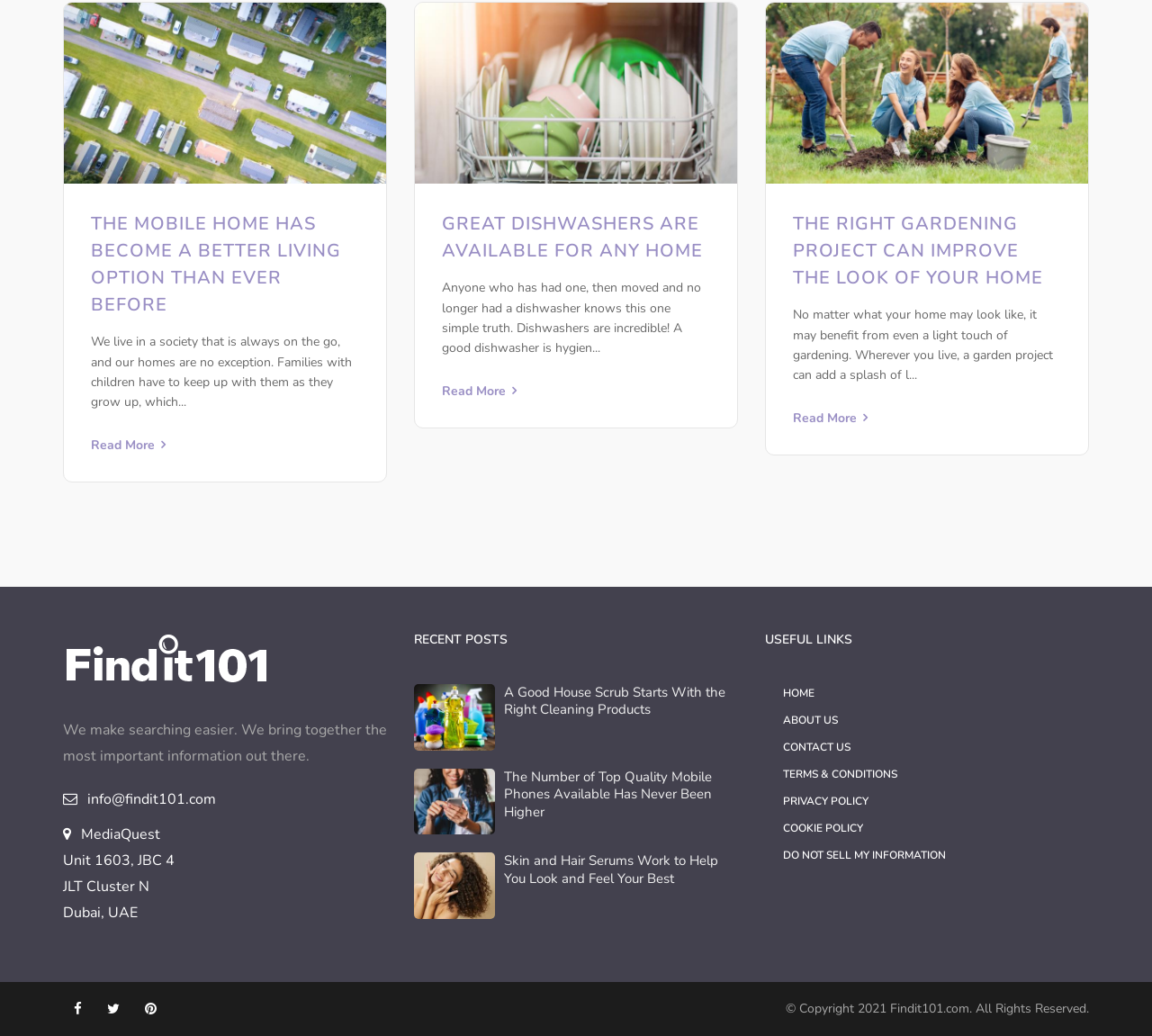Please find the bounding box coordinates of the section that needs to be clicked to achieve this instruction: "View recent posts".

[0.359, 0.61, 0.641, 0.625]